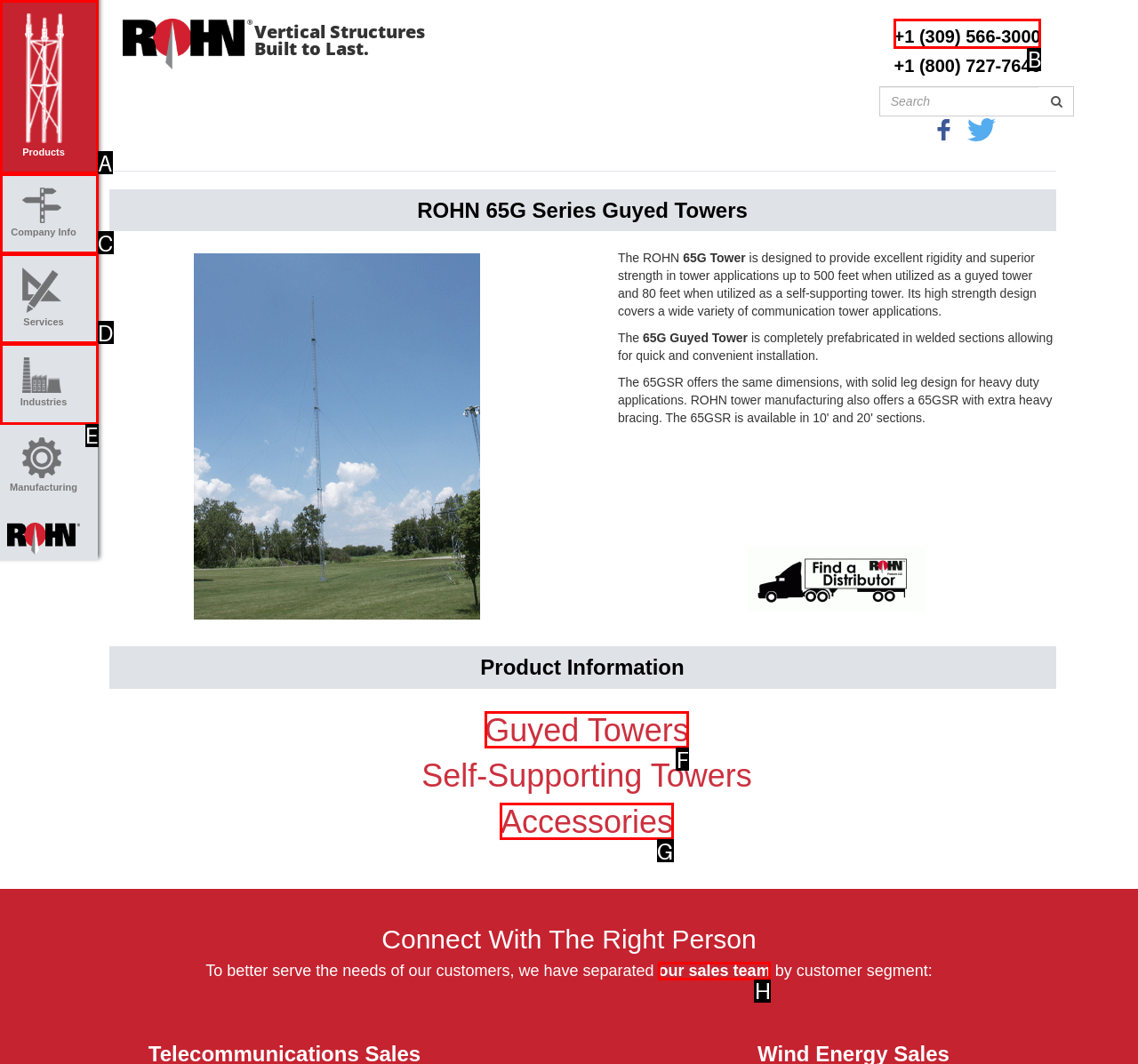Determine the UI element that matches the description: our sales team
Answer with the letter from the given choices.

H